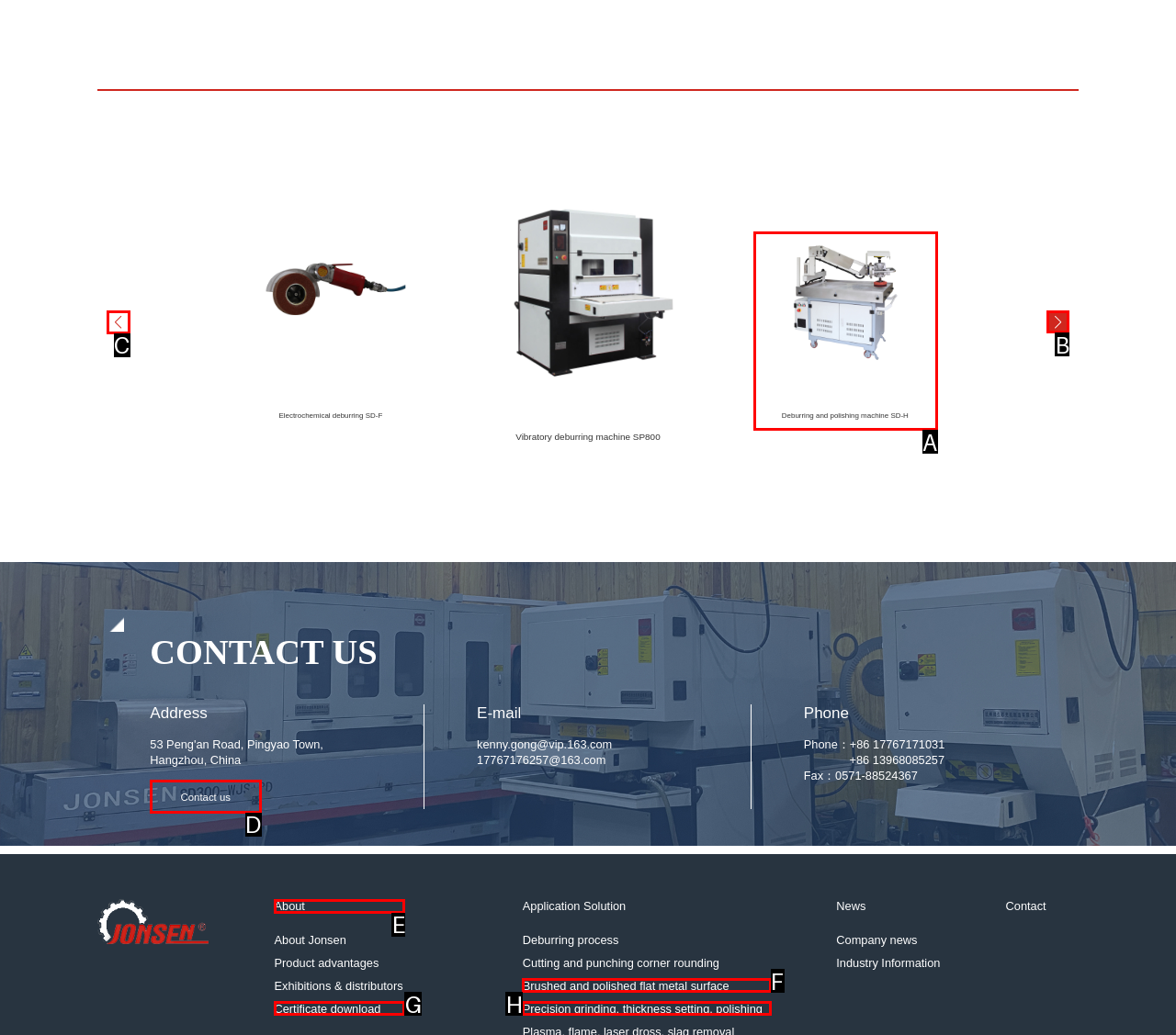Determine the HTML element to click for the instruction: Click the 'Next slide' button.
Answer with the letter corresponding to the correct choice from the provided options.

B